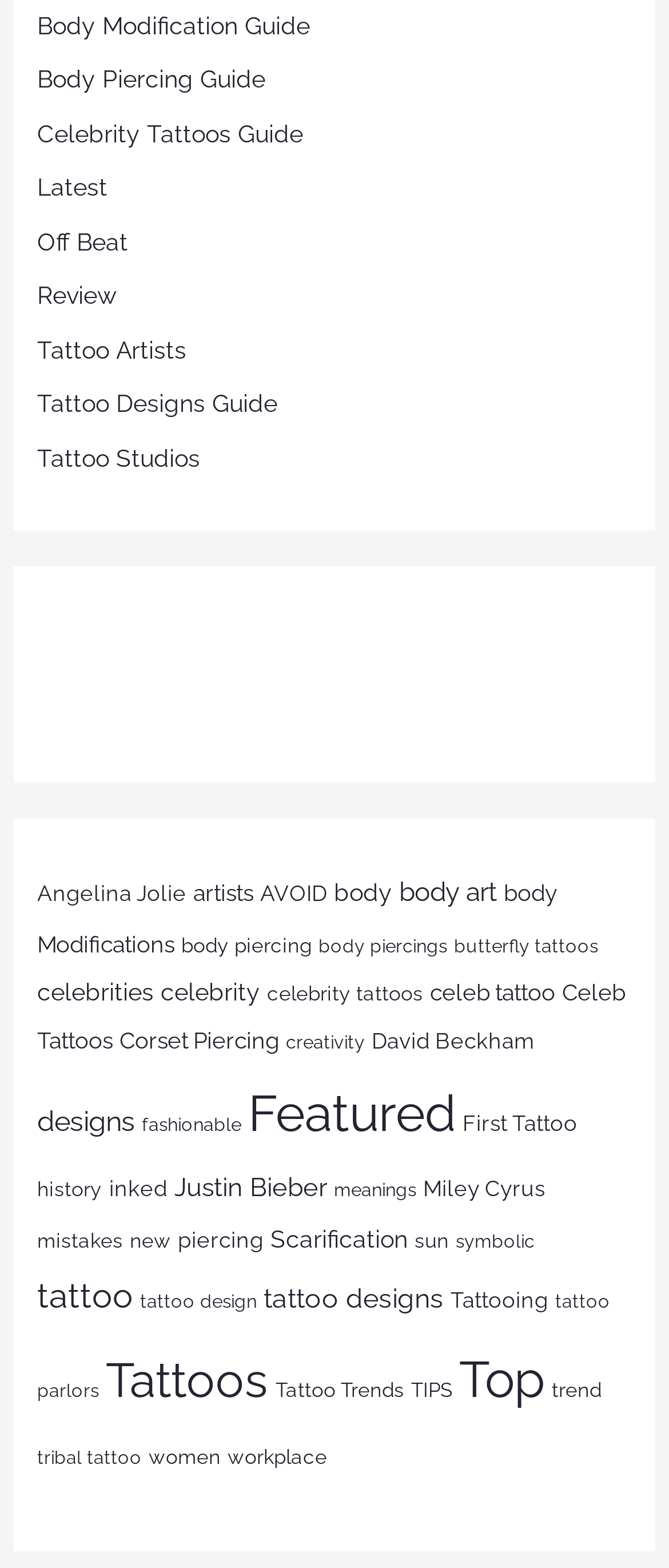Provide the bounding box coordinates of the HTML element this sentence describes: "Celebrity Tattoos Guide".

[0.055, 0.076, 0.453, 0.094]